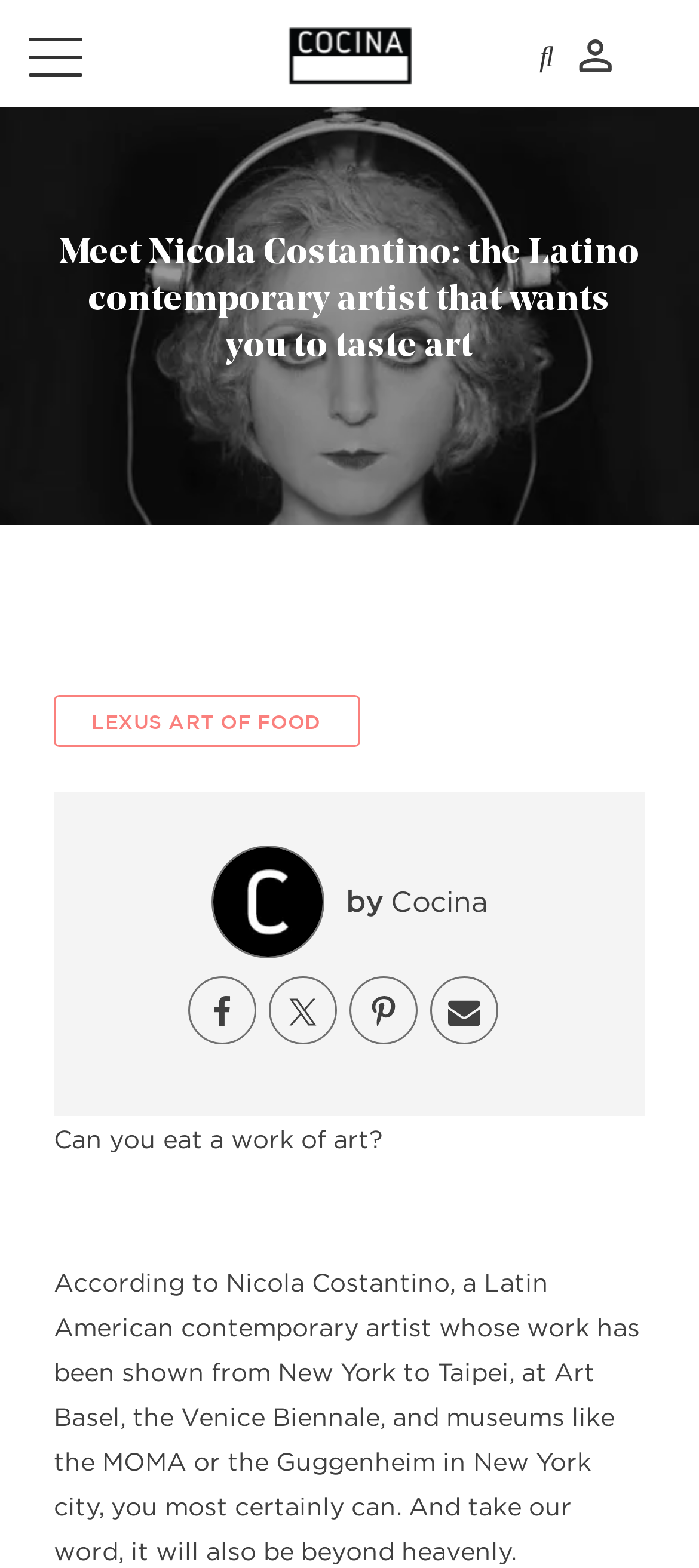Please analyze the image and provide a thorough answer to the question:
What is the theme of the article?

The answer can be inferred from the heading 'Meet Nicola Costantino: the Latino contemporary artist that wants you to taste art' and the text 'Can you eat a work of art?' which suggests that the theme of the article is the intersection of food and art.